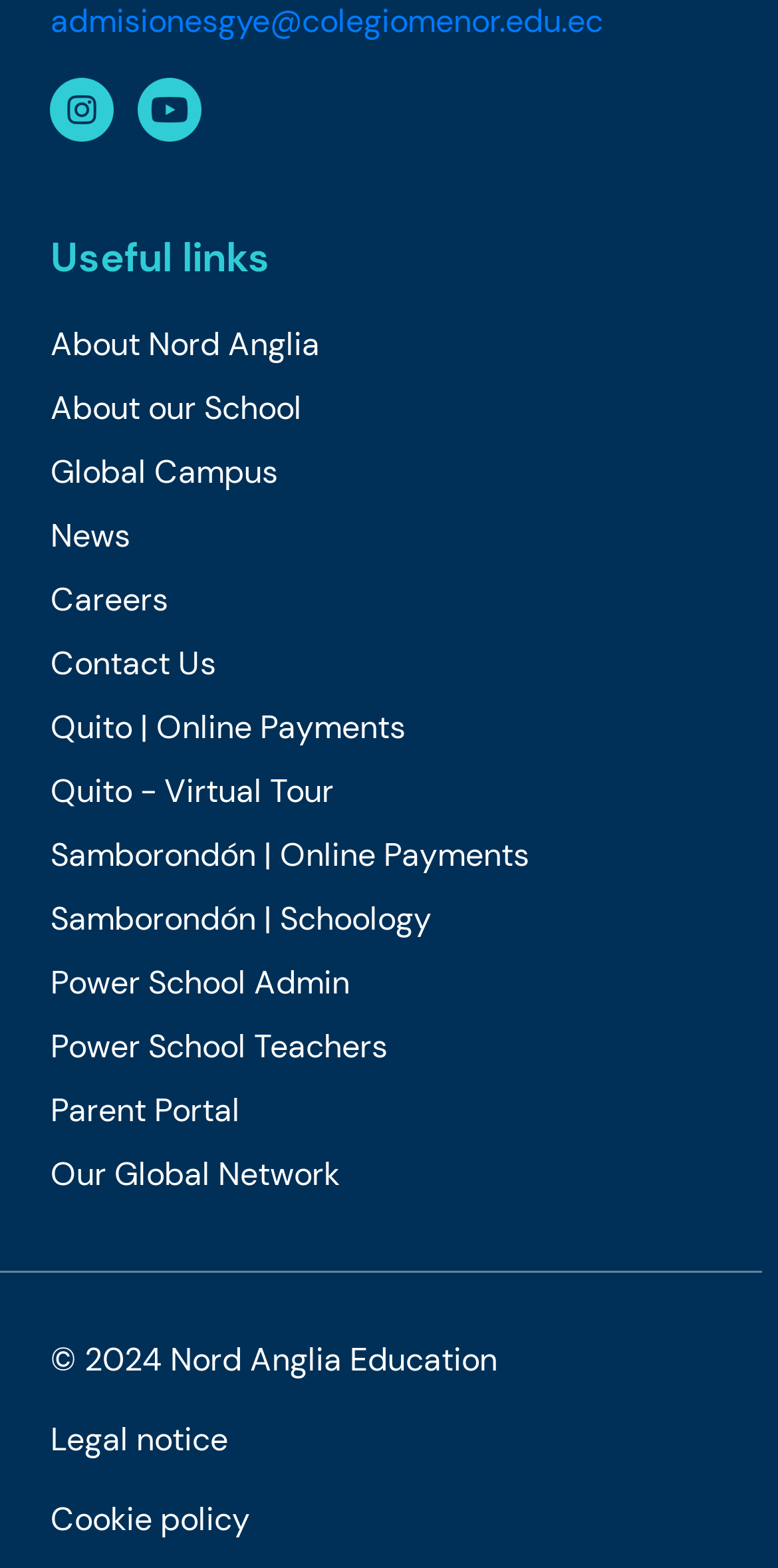What is the purpose of the 'Quito | Online Payments' link?
Please respond to the question thoroughly and include all relevant details.

The link 'Quito | Online Payments' is likely intended for users to make online payments related to the school, possibly for tuition fees or other expenses.